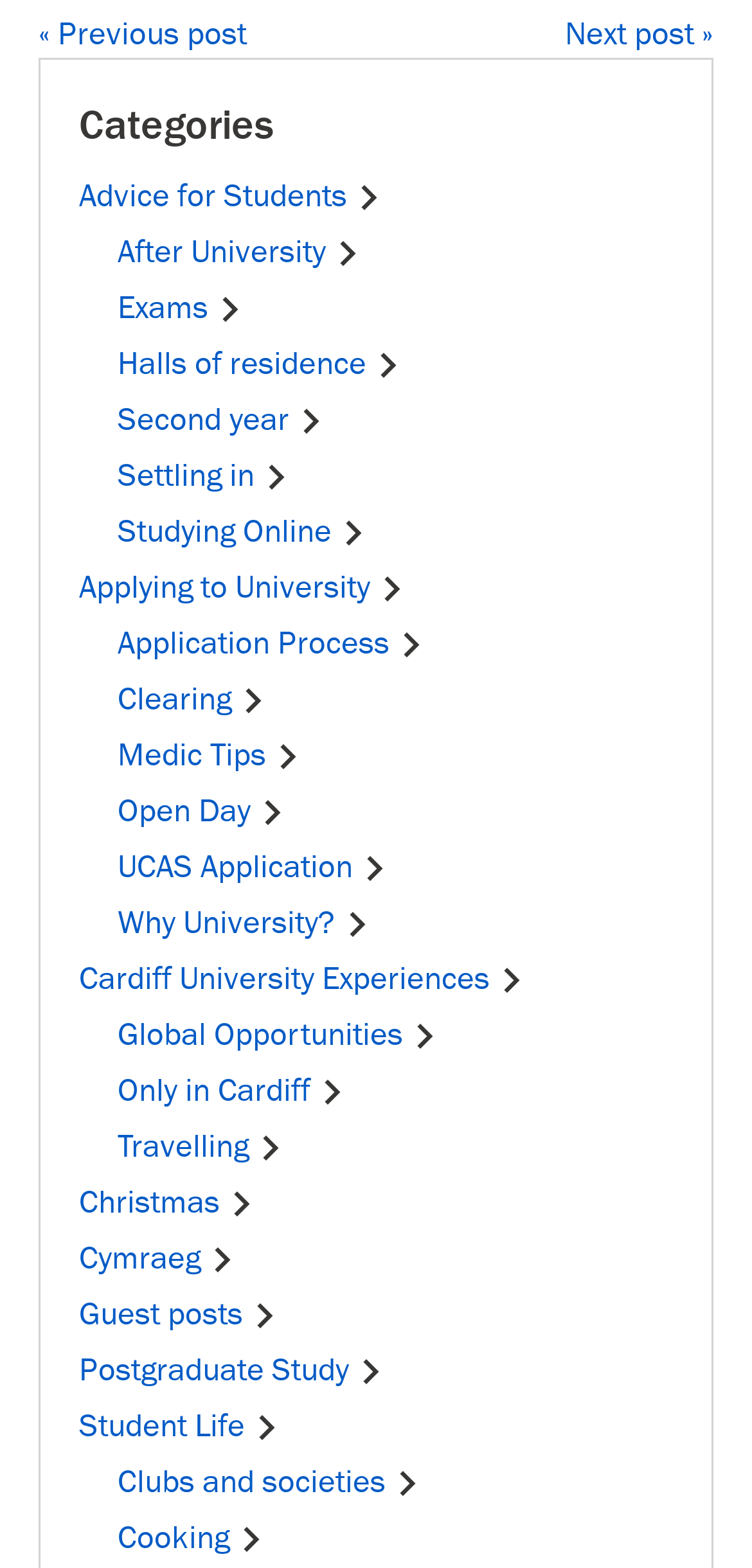How many categories are listed?
Give a detailed explanation using the information visible in the image.

I counted the number of links under the 'Categories' heading, and there are 21 links, each representing a category.